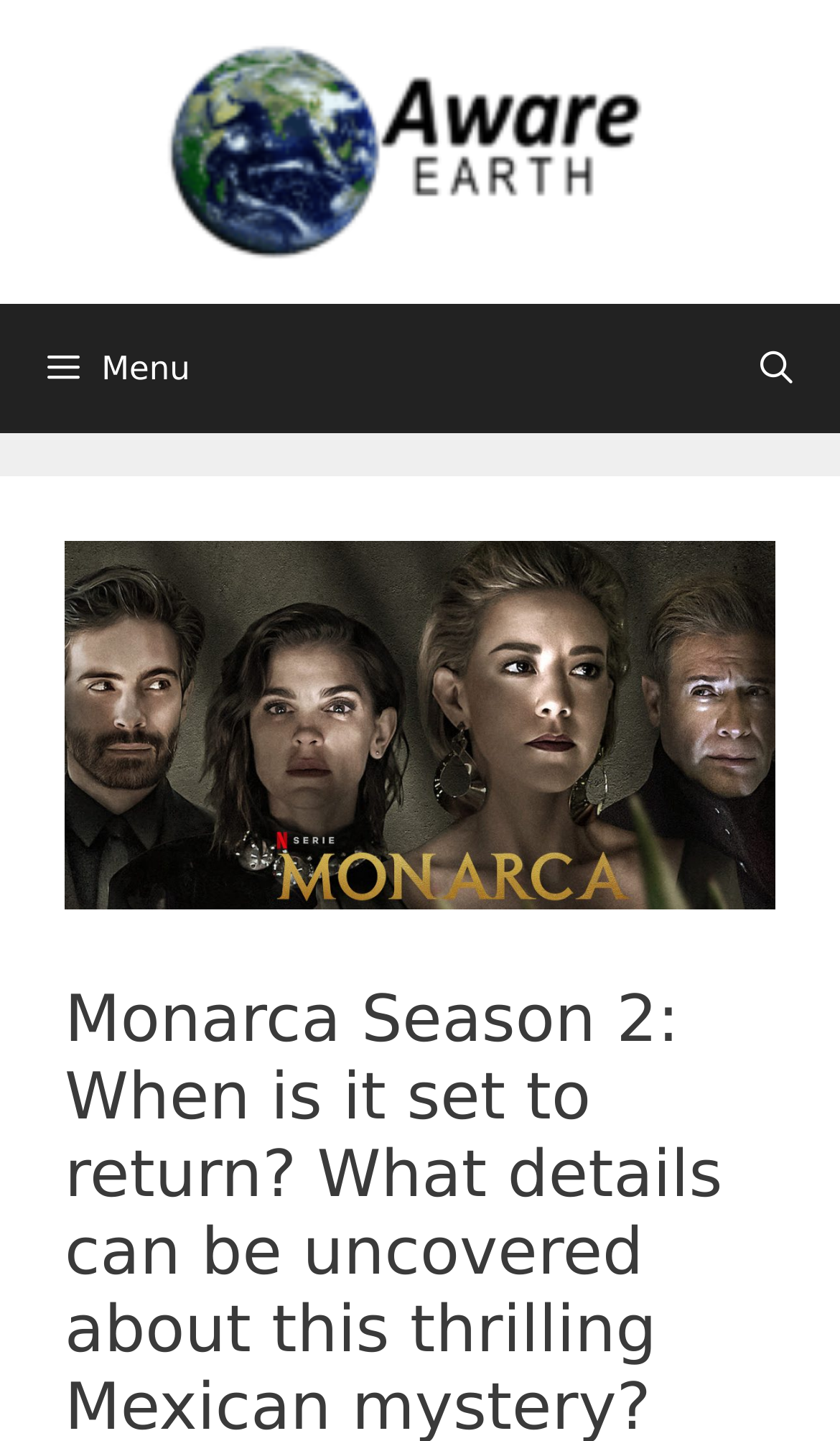Locate the bounding box for the described UI element: "aria-label="Open Search Bar"". Ensure the coordinates are four float numbers between 0 and 1, formatted as [left, top, right, bottom].

[0.848, 0.211, 1.0, 0.3]